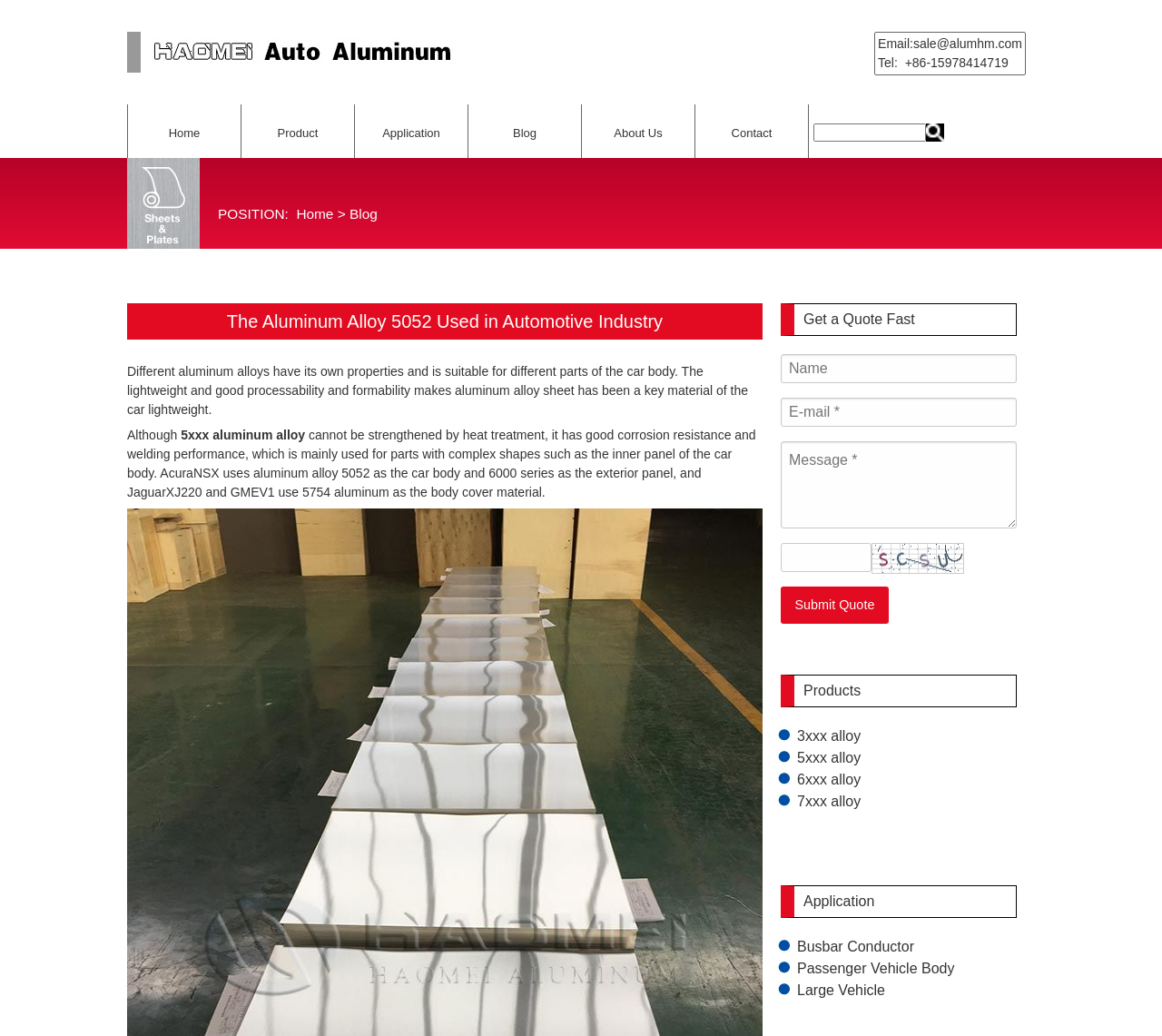What is the purpose of the 'Get a Quote Fast' section?
Look at the webpage screenshot and answer the question with a detailed explanation.

The 'Get a Quote Fast' section appears to be a form that allows users to submit a quote request. It contains input fields for name, email, and message, and a submit button. This suggests that the purpose of this section is to facilitate quote requests from customers.